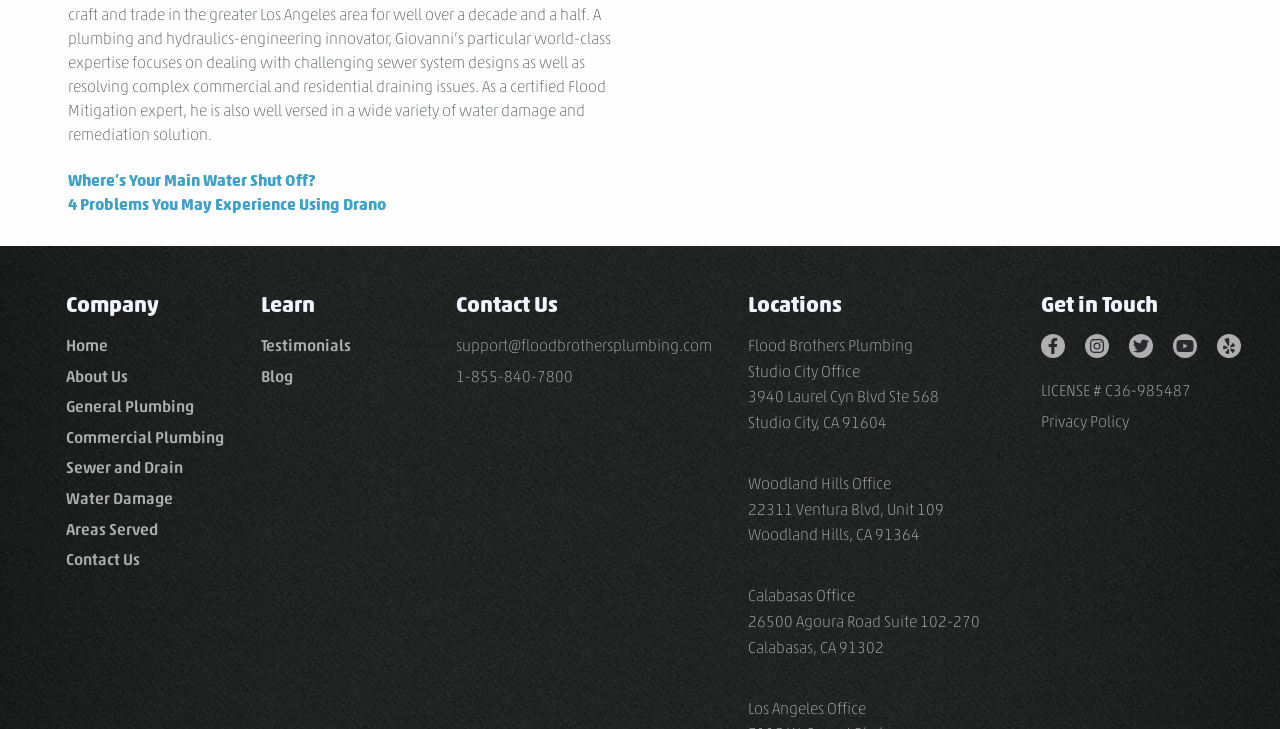Select the bounding box coordinates of the element I need to click to carry out the following instruction: "Contact us through email".

[0.356, 0.461, 0.556, 0.487]